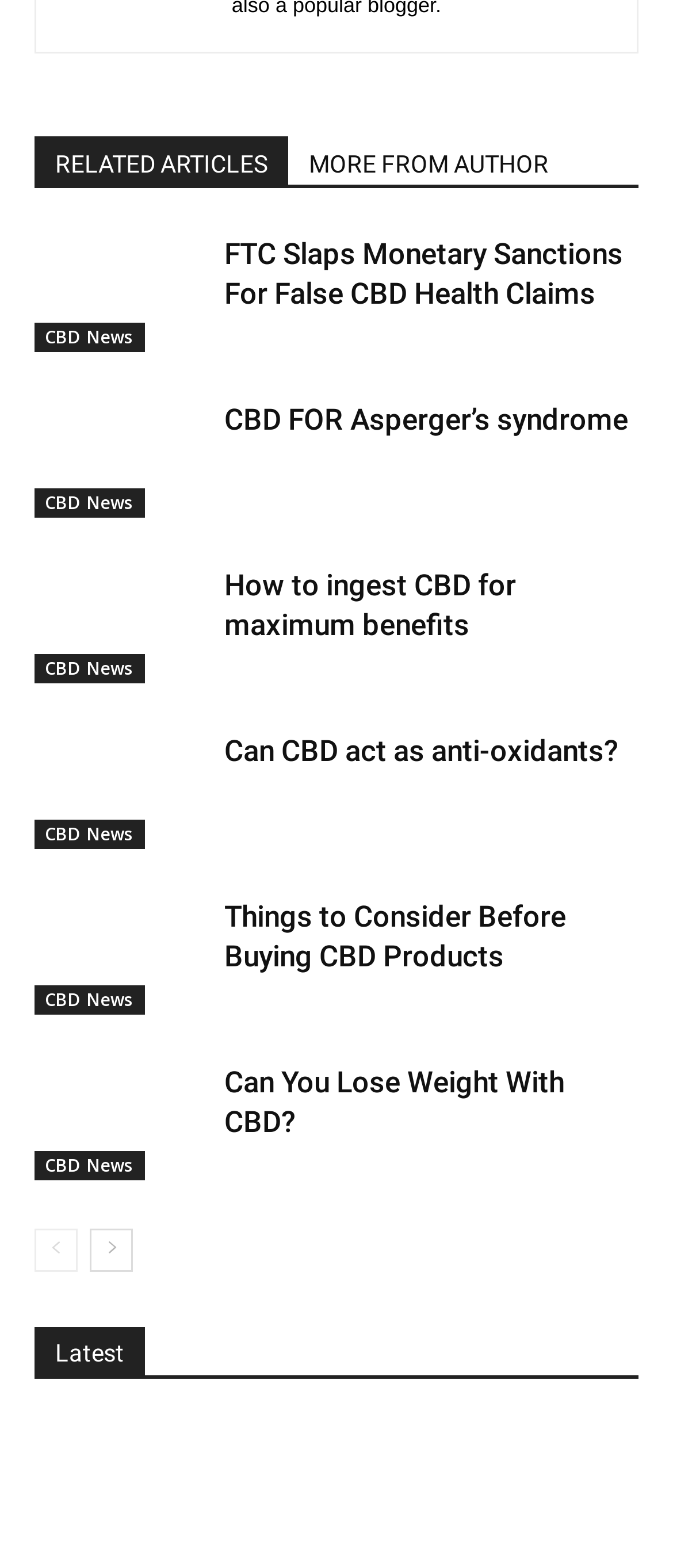Provide the bounding box coordinates, formatted as (top-left x, top-left y, bottom-right x, bottom-right y), with all values being floating point numbers between 0 and 1. Identify the bounding box of the UI element that matches the description: title="Can CBD act as anti-oxidants?"

[0.051, 0.466, 0.308, 0.542]